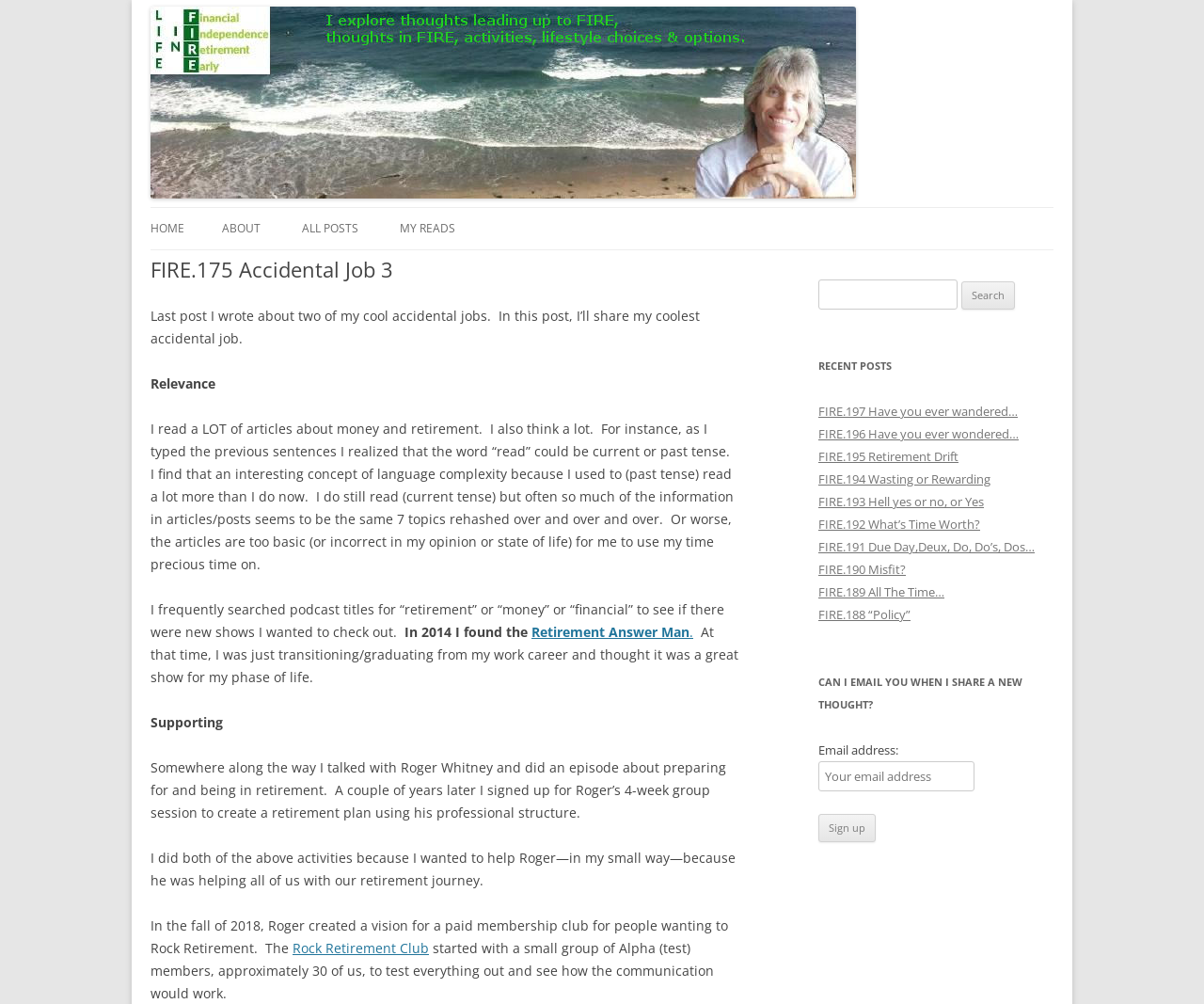What is the author's intention with the email sign-up?
Please ensure your answer to the question is detailed and covers all necessary aspects.

The author is asking users to sign up with their email address, with the heading 'CAN I EMAIL YOU WHEN I SHARE A NEW THOUGHT?'. This suggests that the author's intention is to share new thoughts or updates with users who sign up.